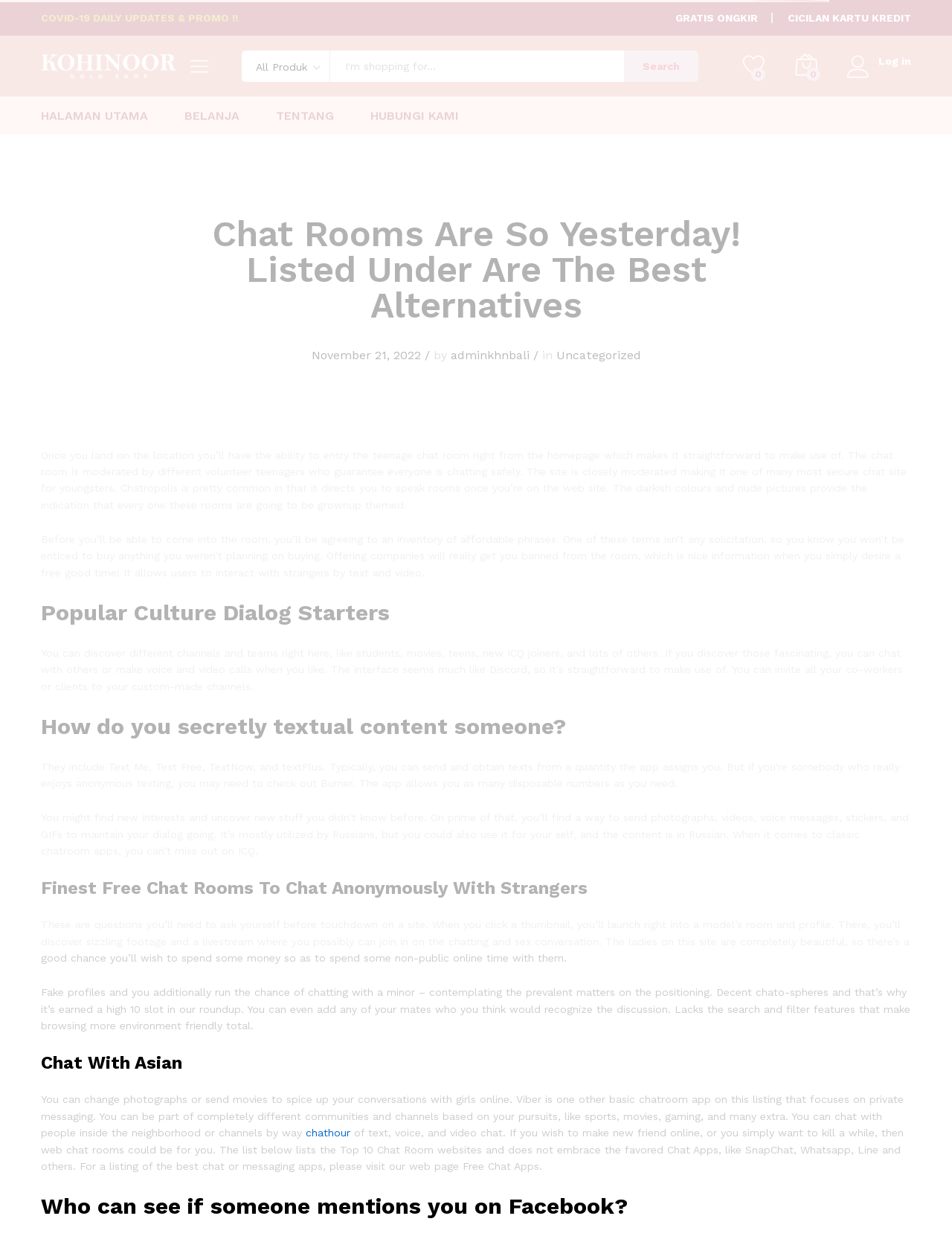What is the topic of the article 'Popular Culture Dialog Starters'?
Kindly answer the question with as much detail as you can.

The article 'Popular Culture Dialog Starters' does not specify a particular topic, but based on the context, it seems to be related to chat rooms and online conversations.